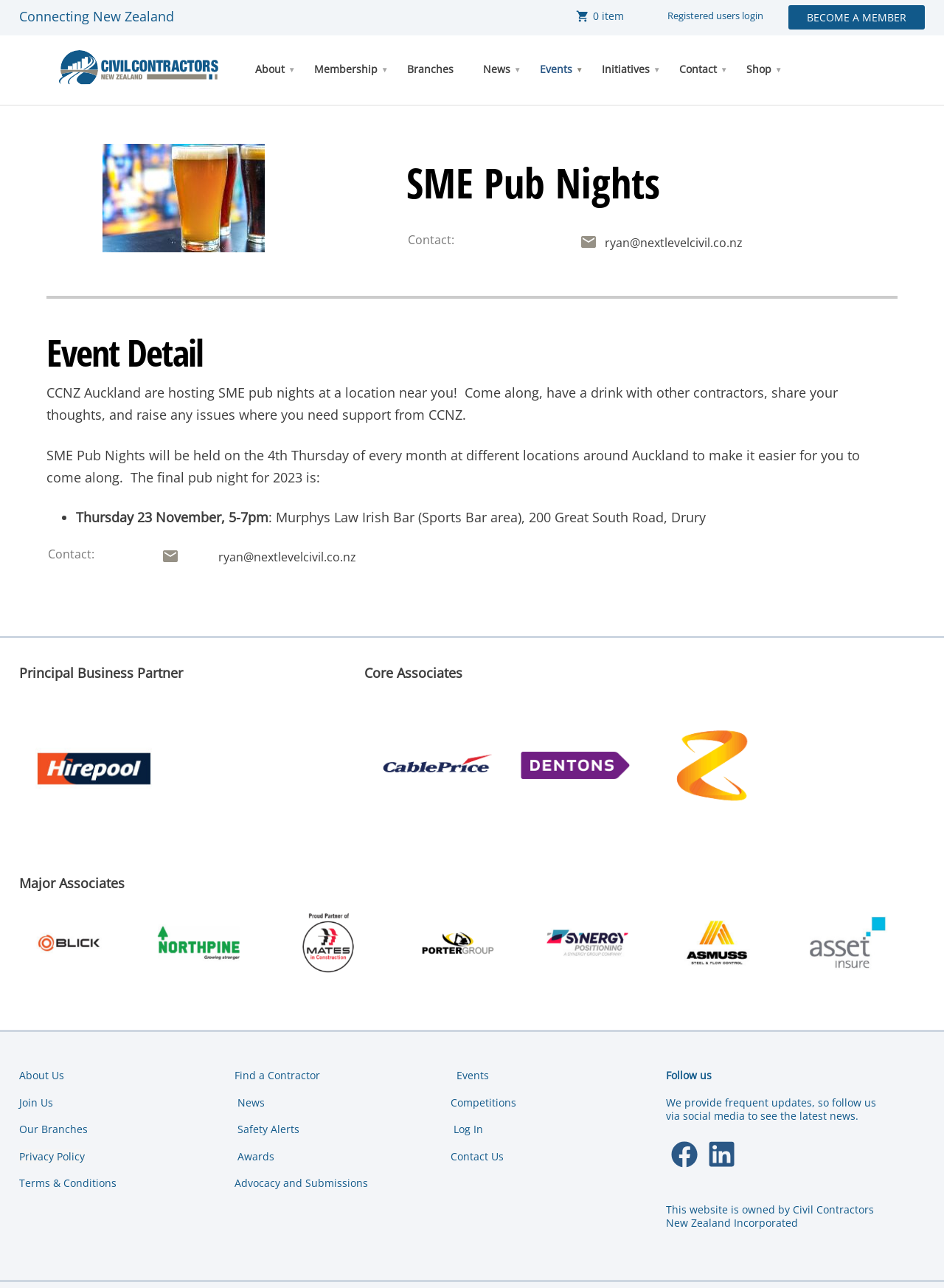Identify the bounding box coordinates of the region I need to click to complete this instruction: "Contact CCNZ via email".

[0.639, 0.178, 0.951, 0.199]